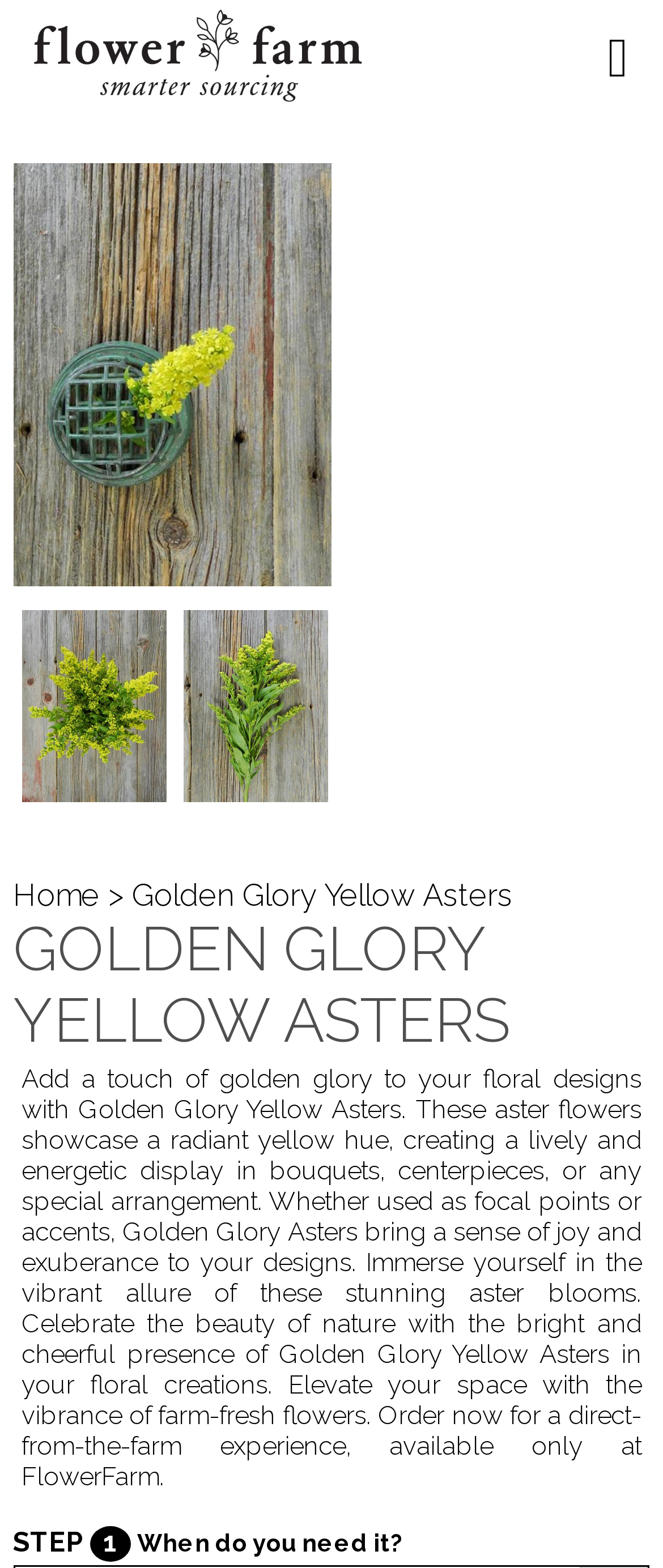How can the flowers be obtained?
Using the screenshot, give a one-word or short phrase answer.

Direct from the farm